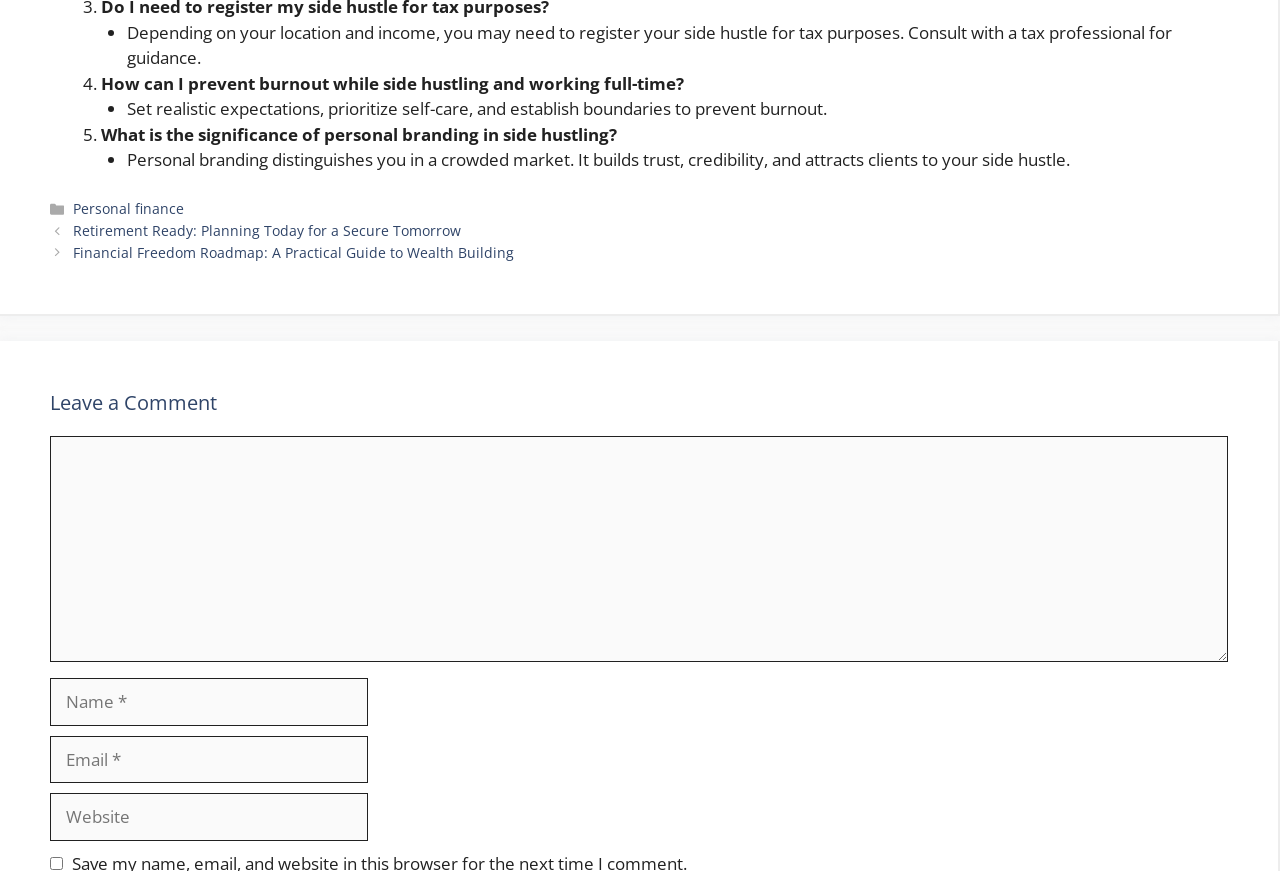How many links are there in the posts section?
Answer the question with as much detail as you can, using the image as a reference.

I looked at the navigation section with the text 'Posts' and found two links, 'Retirement Ready: Planning Today for a Secure Tomorrow' and 'Financial Freedom Roadmap: A Practical Guide to Wealth Building'.